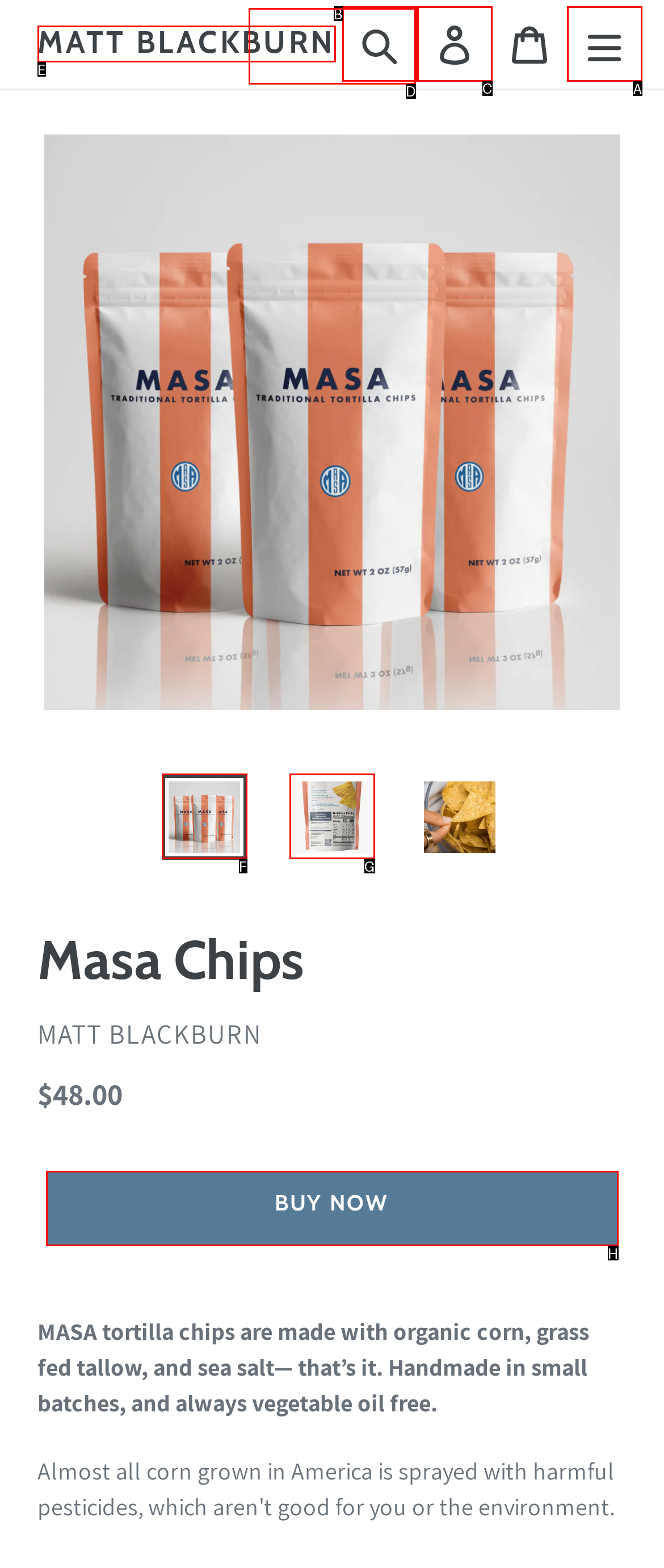Select the proper HTML element to perform the given task: Open the menu Answer with the corresponding letter from the provided choices.

A